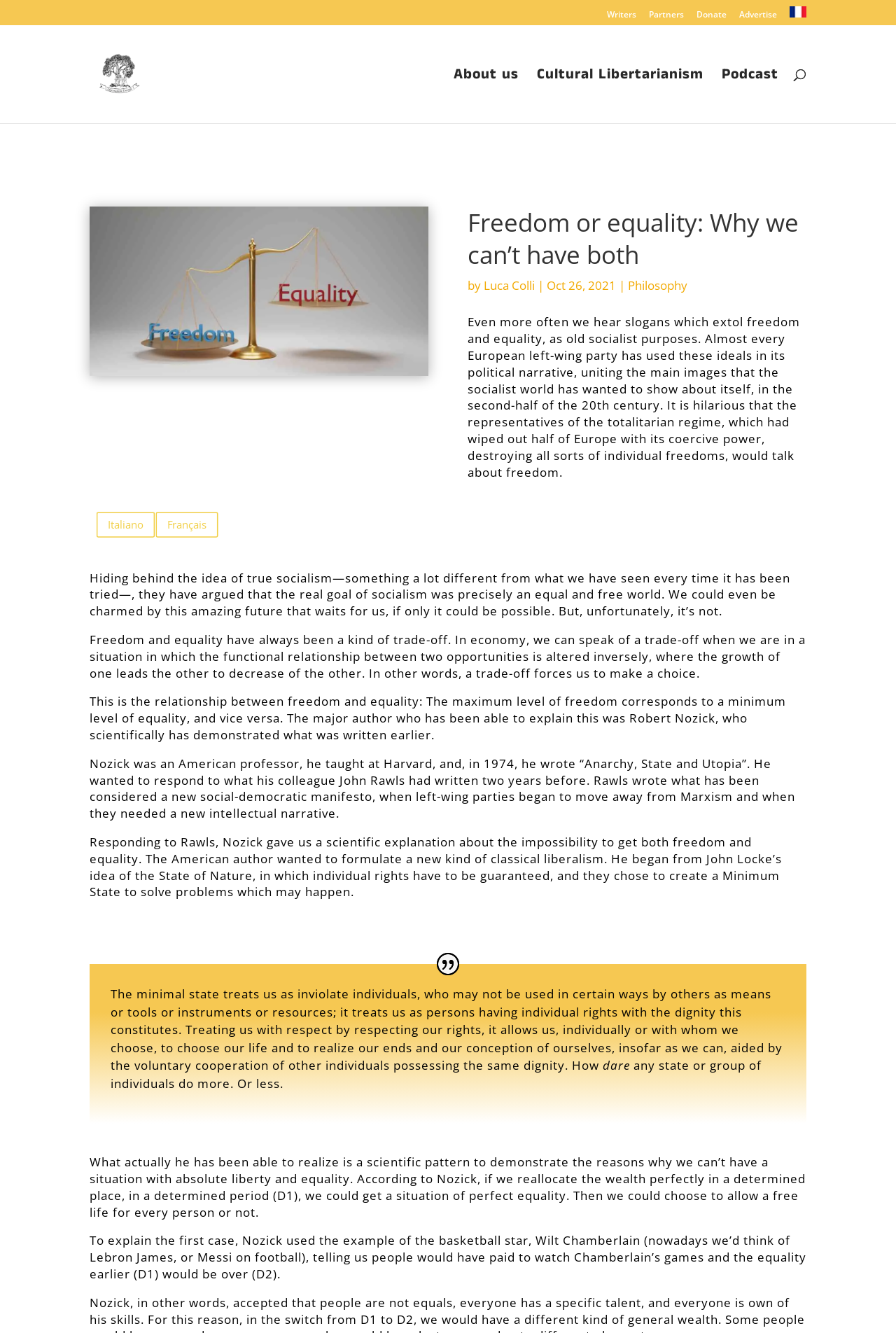Please mark the clickable region by giving the bounding box coordinates needed to complete this instruction: "Read the article by Luca Colli".

[0.54, 0.208, 0.597, 0.22]